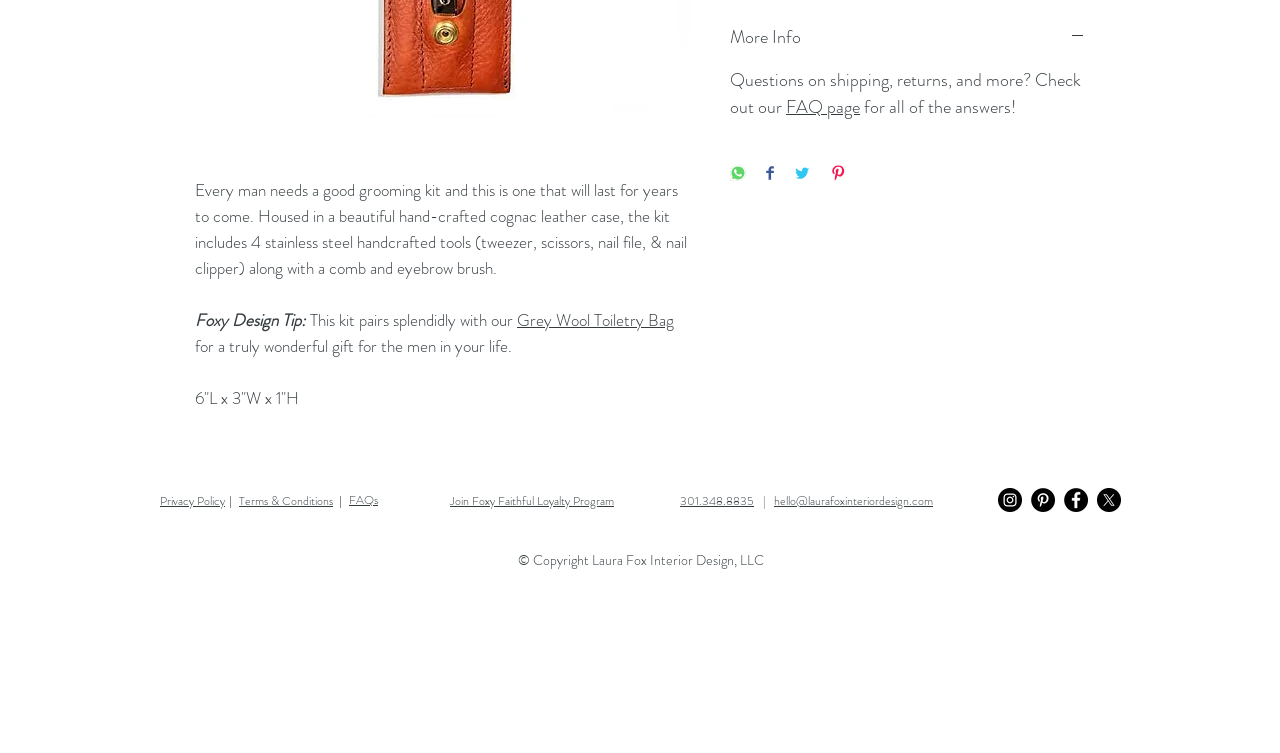Locate the bounding box of the UI element described in the following text: "FAQ page".

[0.614, 0.125, 0.672, 0.159]